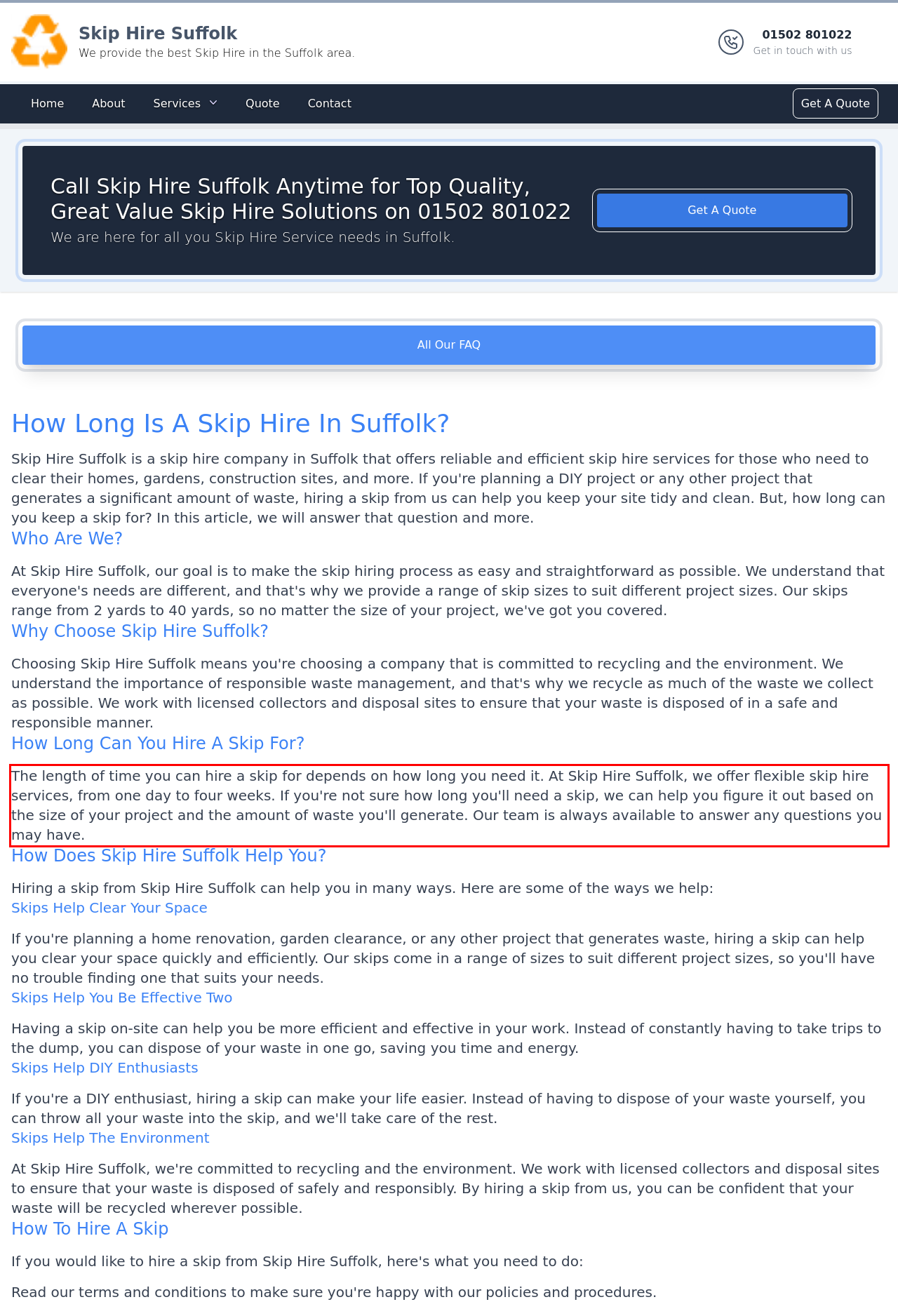Review the webpage screenshot provided, and perform OCR to extract the text from the red bounding box.

The length of time you can hire a skip for depends on how long you need it. At Skip Hire Suffolk, we offer flexible skip hire services, from one day to four weeks. If you're not sure how long you'll need a skip, we can help you figure it out based on the size of your project and the amount of waste you'll generate. Our team is always available to answer any questions you may have.